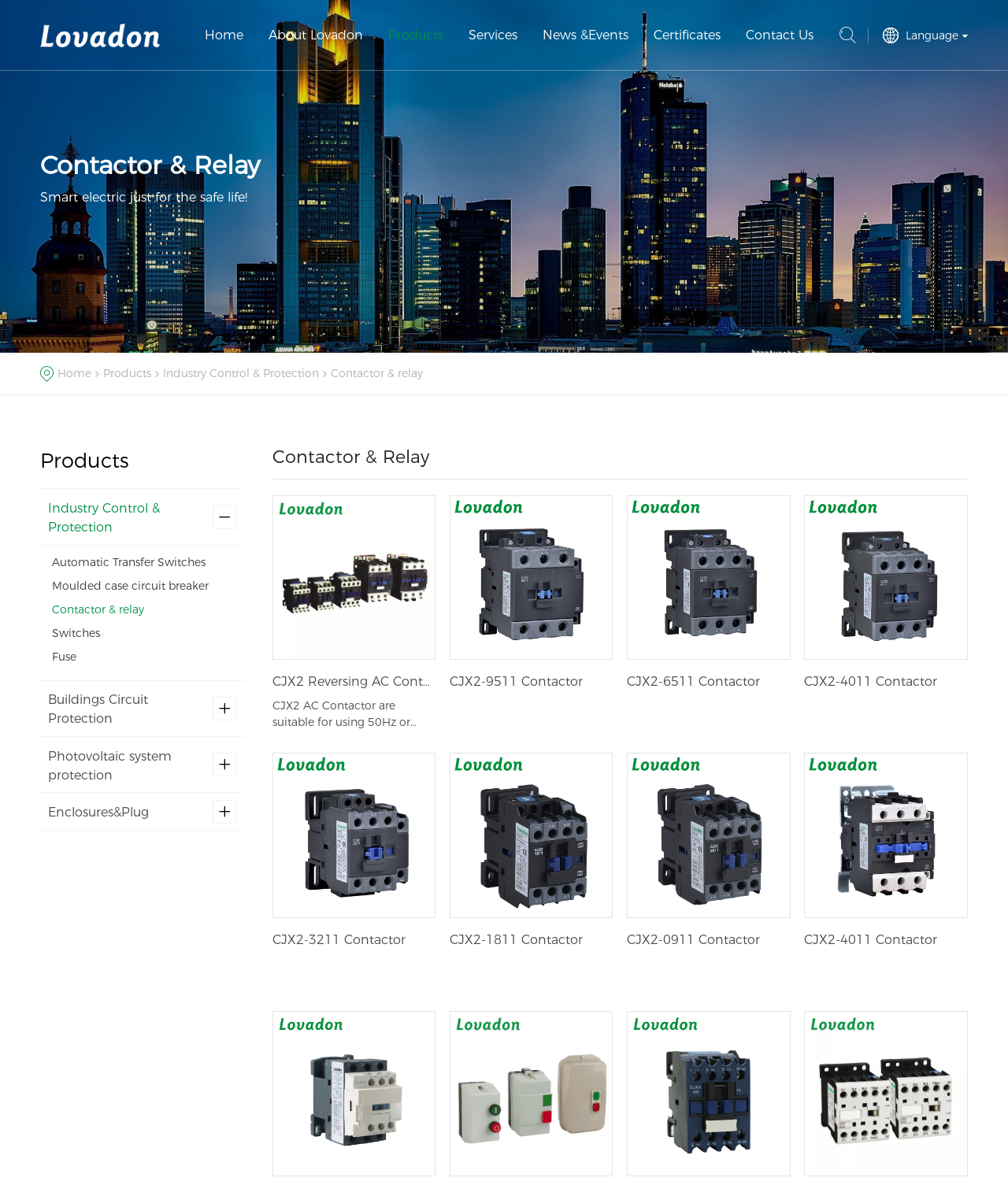Please identify the bounding box coordinates of the element I need to click to follow this instruction: "Learn about CJX2 Reversing AC Contactor".

[0.27, 0.418, 0.432, 0.617]